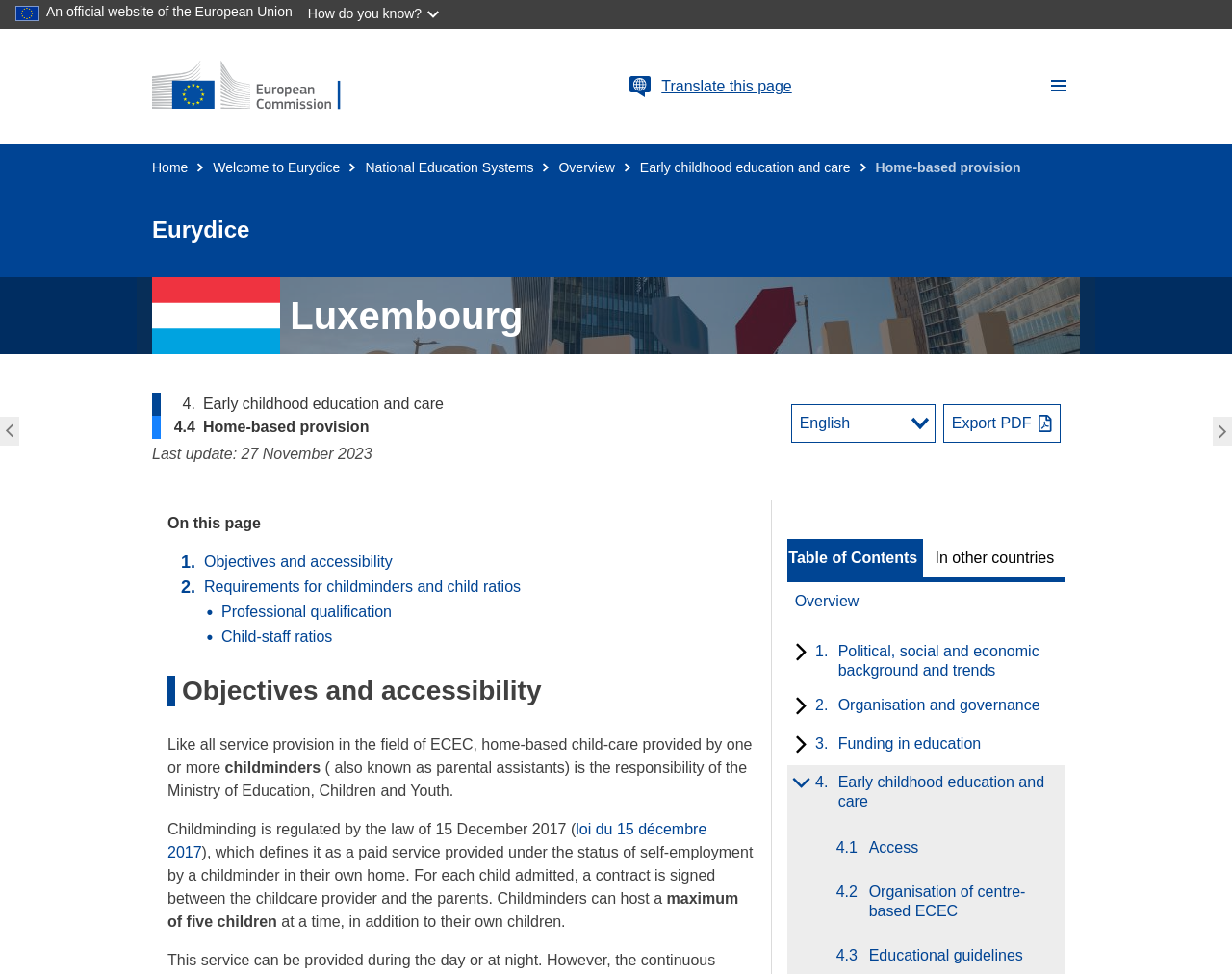Please locate the bounding box coordinates for the element that should be clicked to achieve the following instruction: "Click the 'Home' link". Ensure the coordinates are given as four float numbers between 0 and 1, i.e., [left, top, right, bottom].

[0.123, 0.164, 0.153, 0.18]